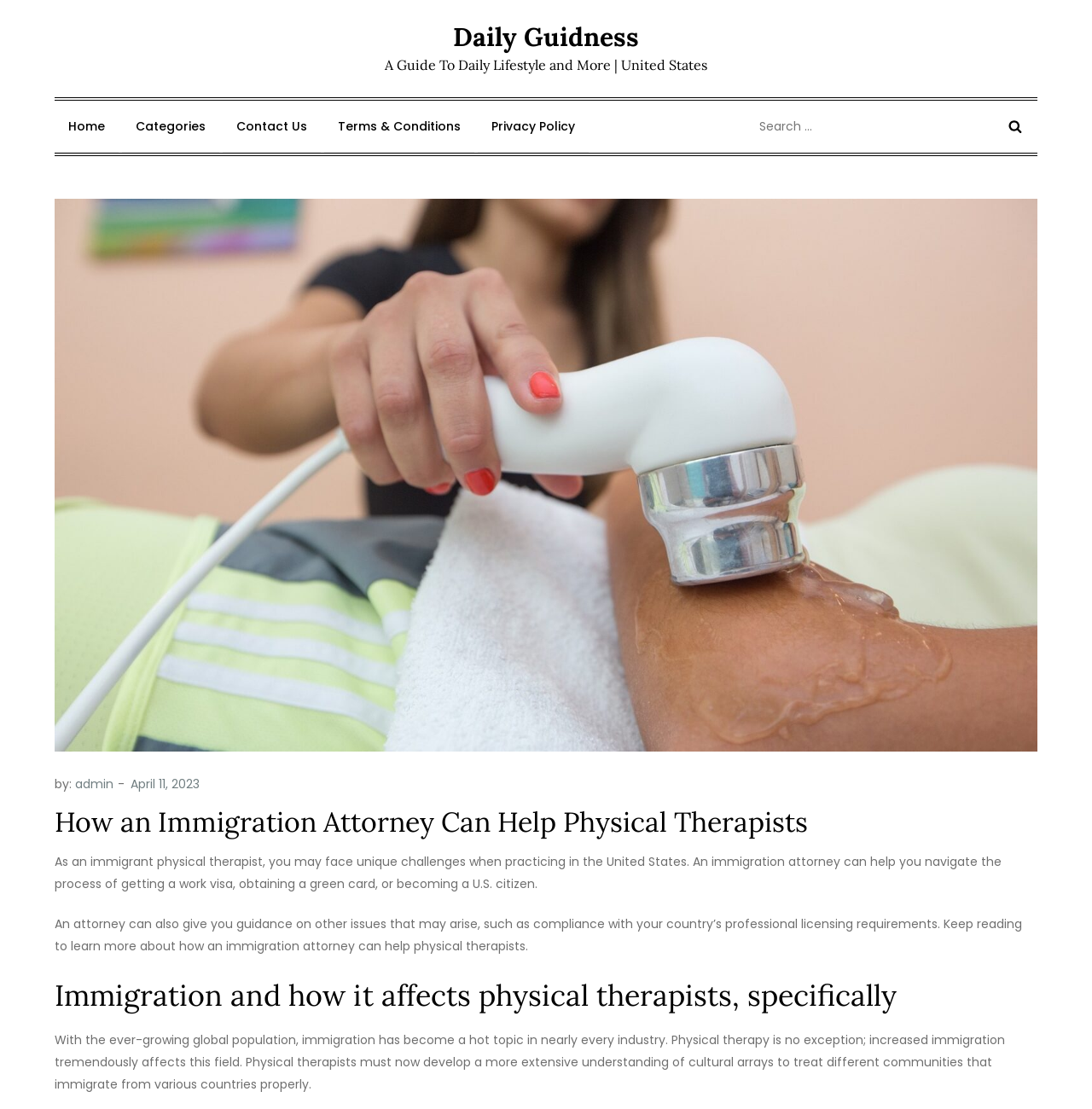Find and specify the bounding box coordinates that correspond to the clickable region for the instruction: "search for something".

[0.688, 0.091, 0.95, 0.137]